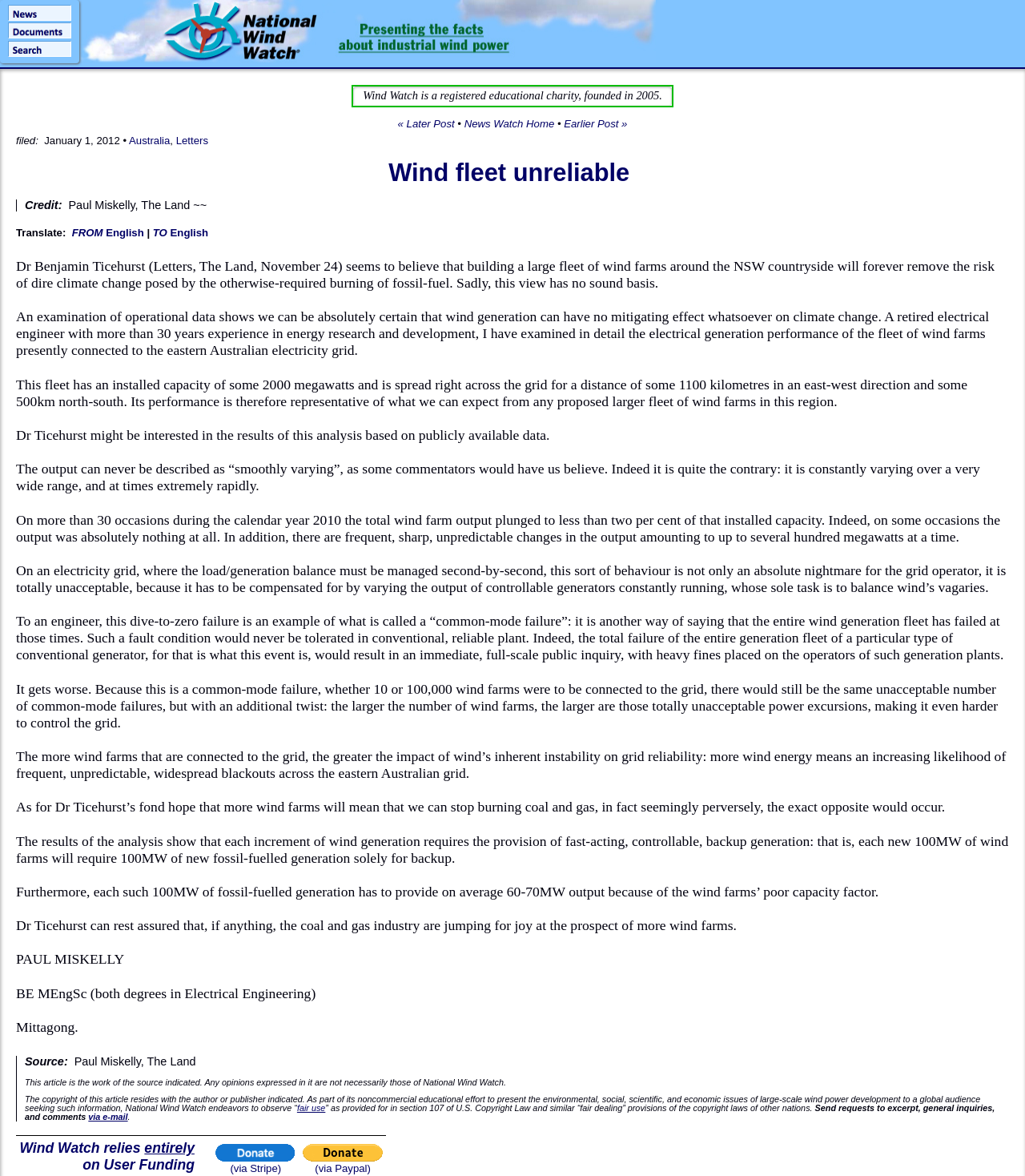Determine the bounding box coordinates of the target area to click to execute the following instruction: "Read the article 'Wind fleet unreliable'."

[0.016, 0.137, 0.984, 0.158]